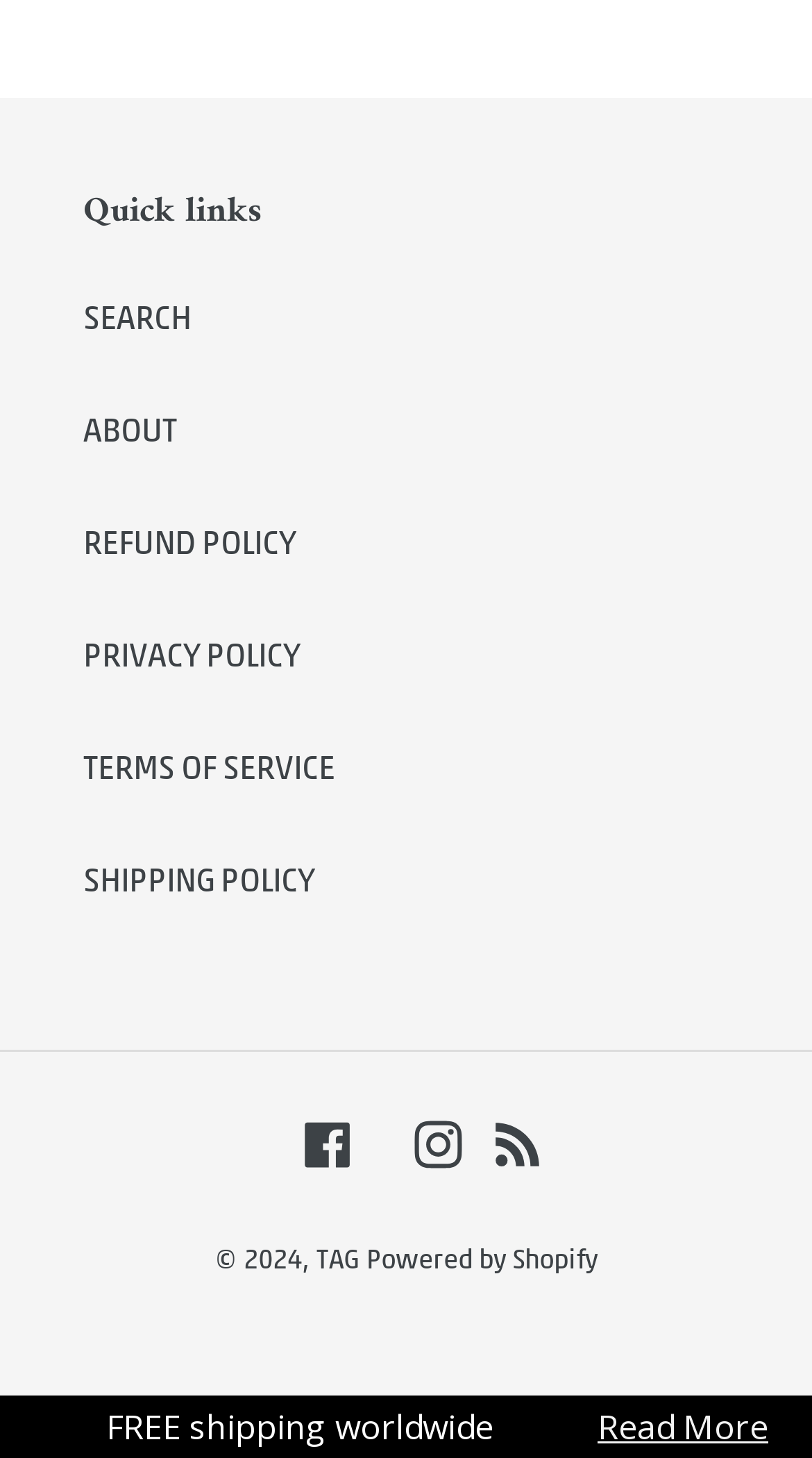Determine the bounding box coordinates of the section I need to click to execute the following instruction: "Follow the Facebook page". Provide the coordinates as four float numbers between 0 and 1, i.e., [left, top, right, bottom].

[0.373, 0.766, 0.432, 0.802]